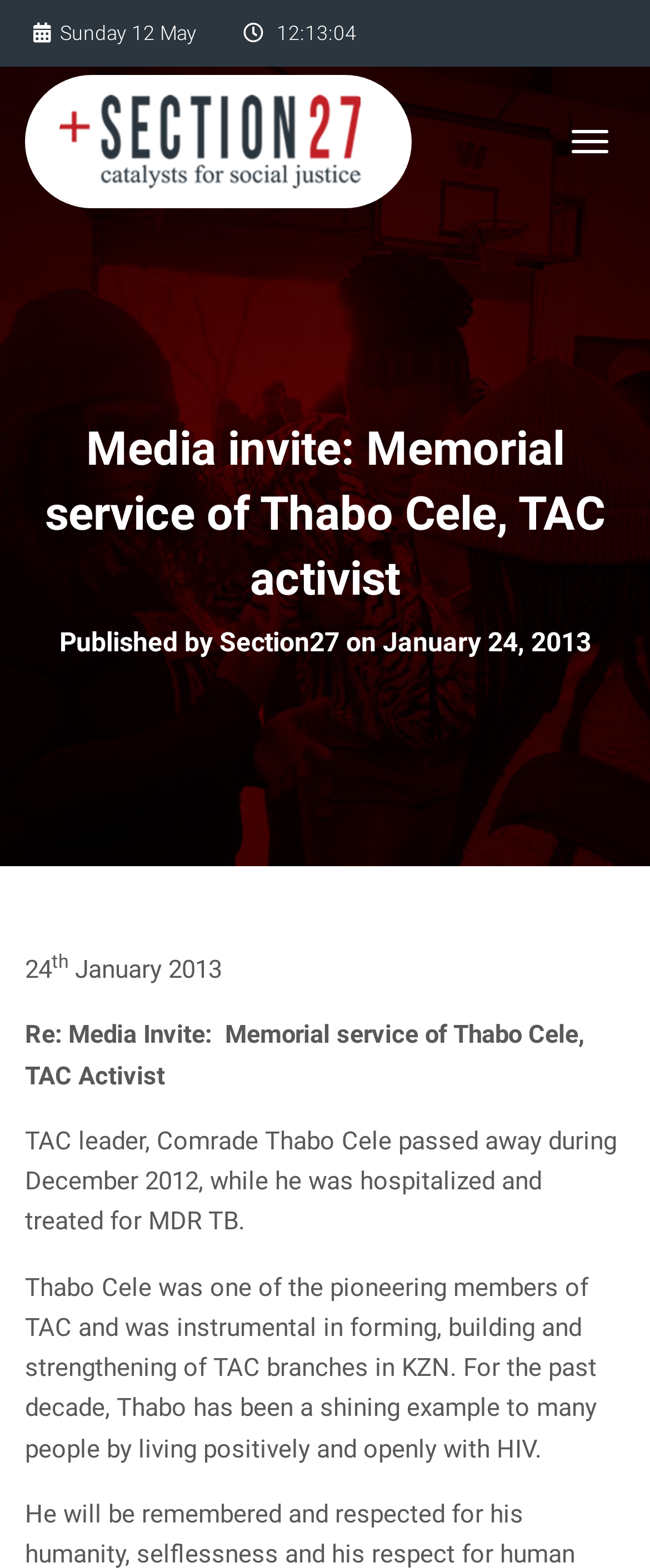In what year did Thabo Cele pass away?
Provide a fully detailed and comprehensive answer to the question.

I found the year Thabo Cele passed away by reading the static text element that describes his passing, which mentions that he 'passed away during December 2012'.